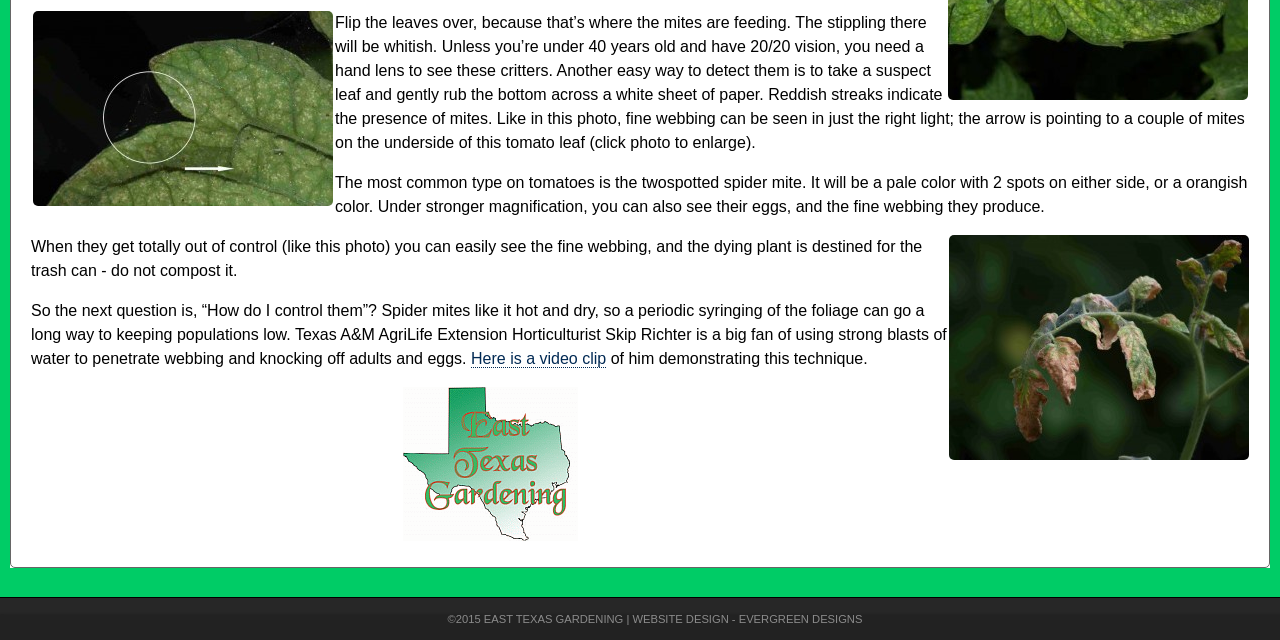Given the description Here is a video clip, predict the bounding box coordinates of the UI element. Ensure the coordinates are in the format (top-left x, top-left y, bottom-right x, bottom-right y) and all values are between 0 and 1.

[0.368, 0.547, 0.474, 0.575]